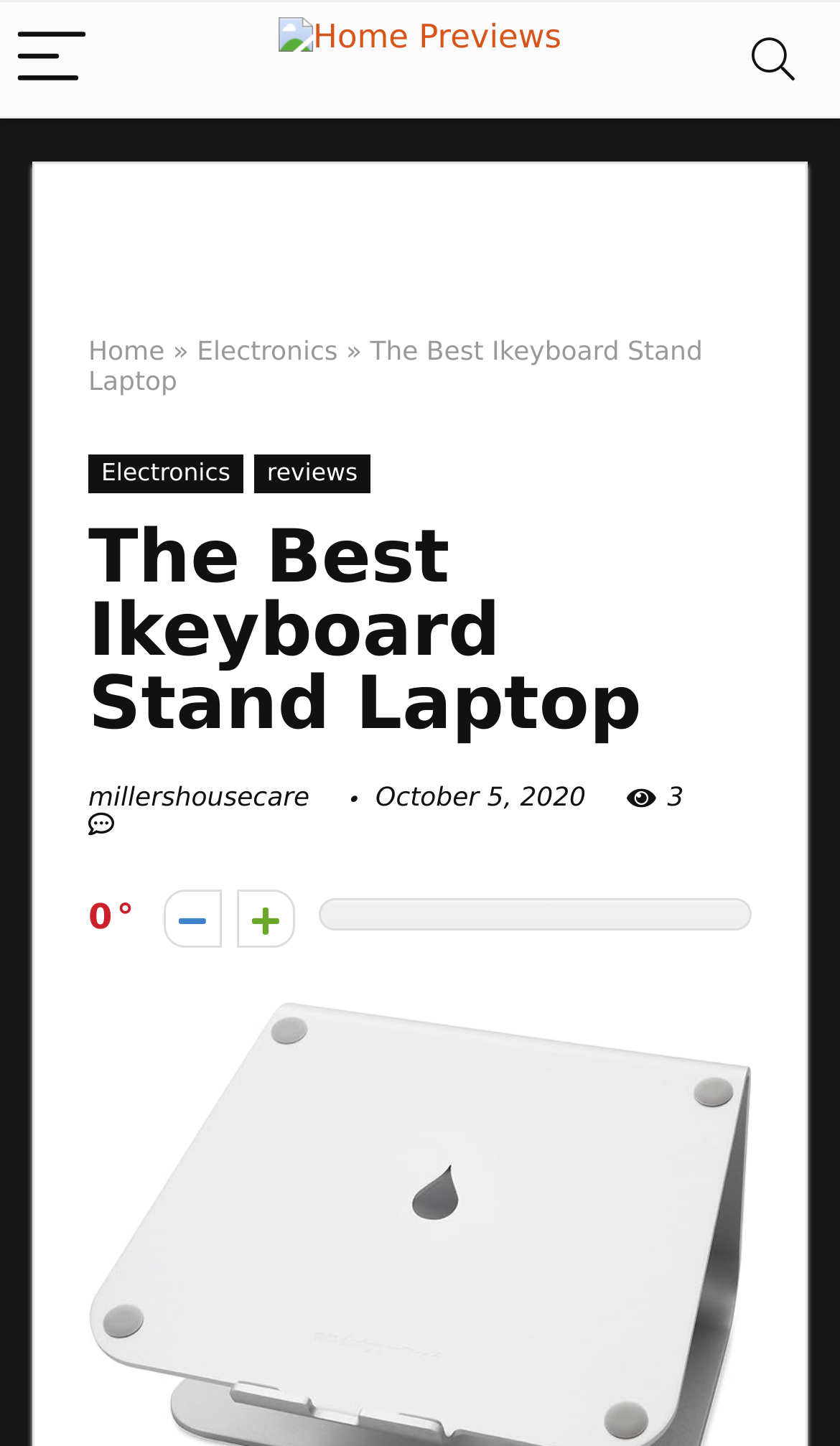Kindly determine the bounding box coordinates for the clickable area to achieve the given instruction: "Sort by rating".

[0.195, 0.616, 0.264, 0.656]